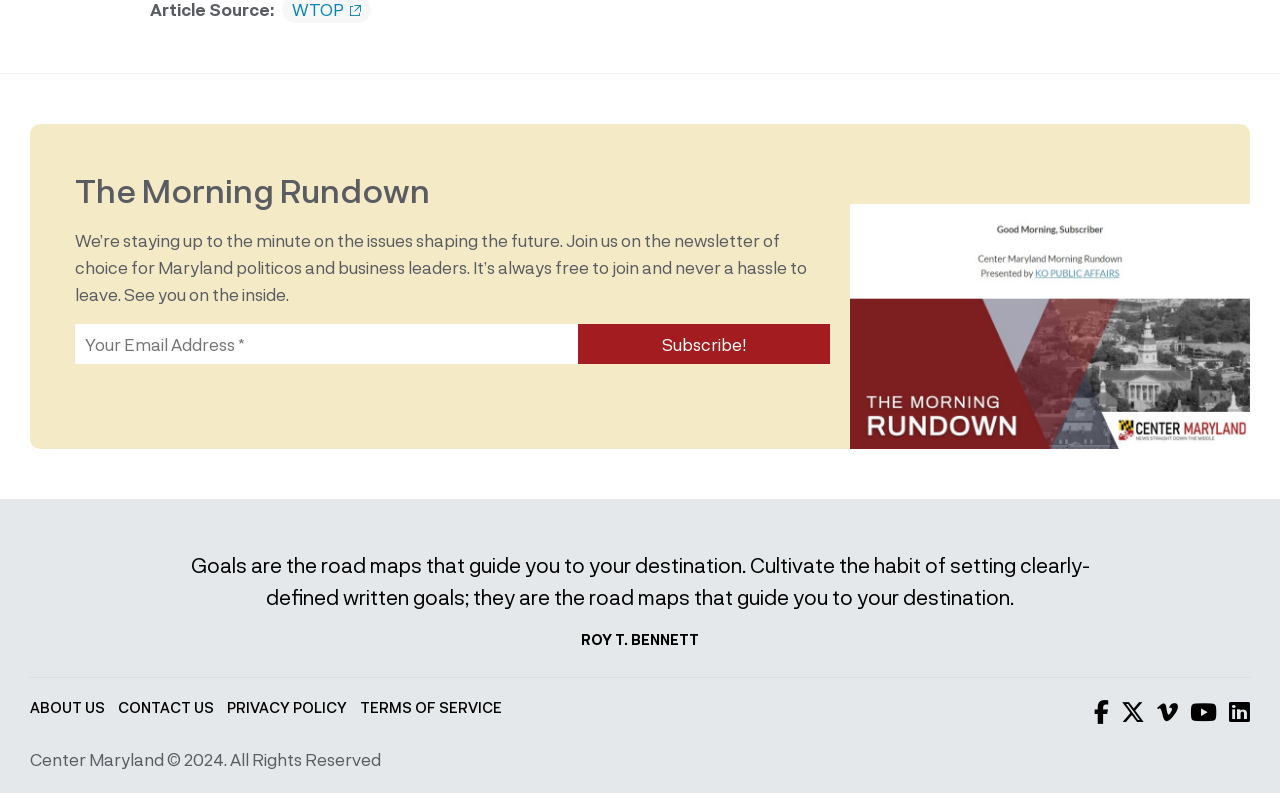Given the element description, predict the bounding box coordinates in the format (top-left x, top-left y, bottom-right x, bottom-right y). Make sure all values are between 0 and 1. Here is the element description: Terms of Service

[0.281, 0.881, 0.392, 0.902]